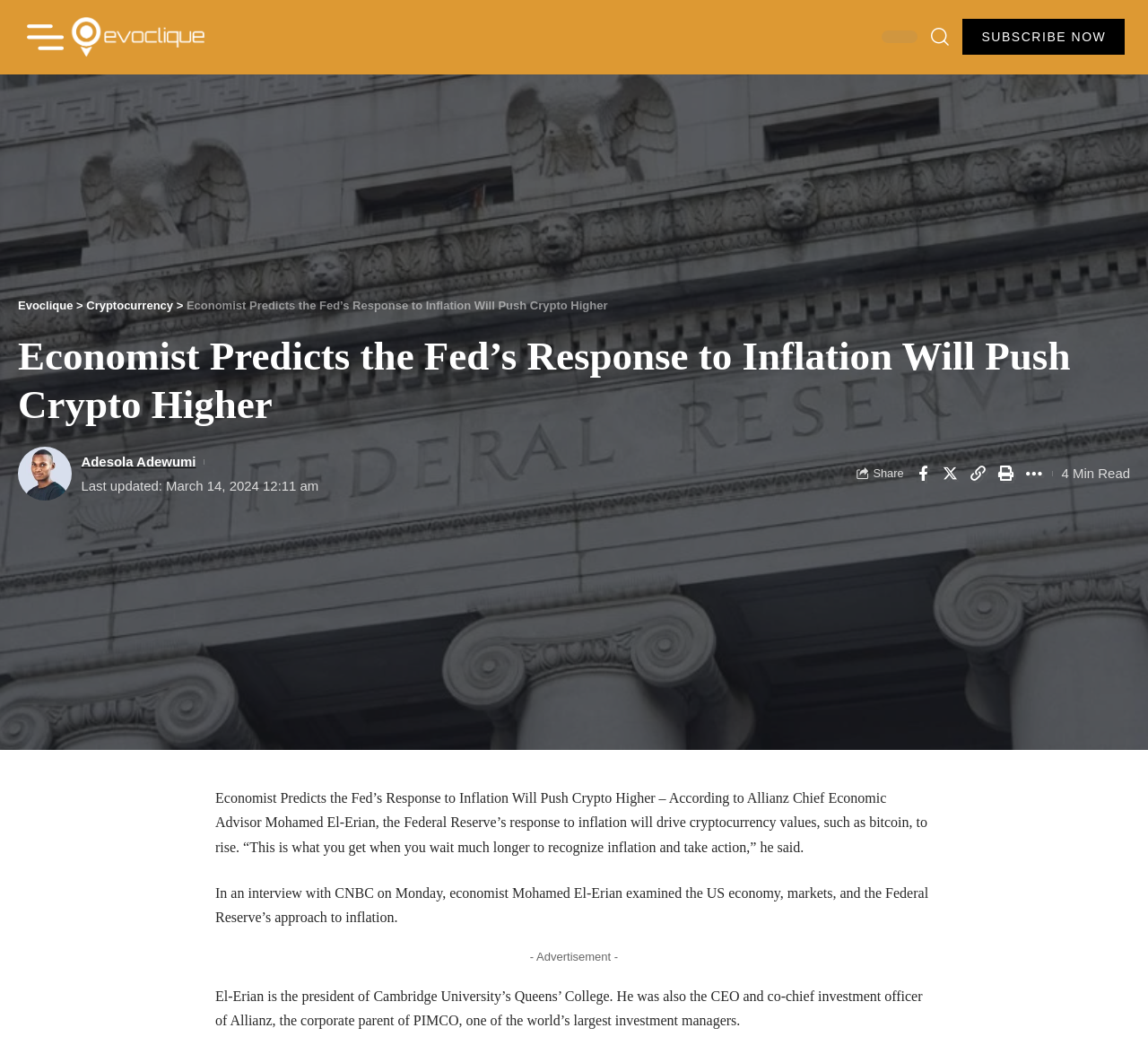Please identify the bounding box coordinates of the region to click in order to complete the given instruction: "Search for something". The coordinates should be four float numbers between 0 and 1, i.e., [left, top, right, bottom].

[0.811, 0.021, 0.827, 0.05]